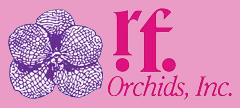What font style is used for 'R.F.'?
Analyze the image and deliver a detailed answer to the question.

The logo includes the initials 'R.F.' in a bold, playful font, which is a distinctive feature of the design and adds to the overall aesthetic of the logo.